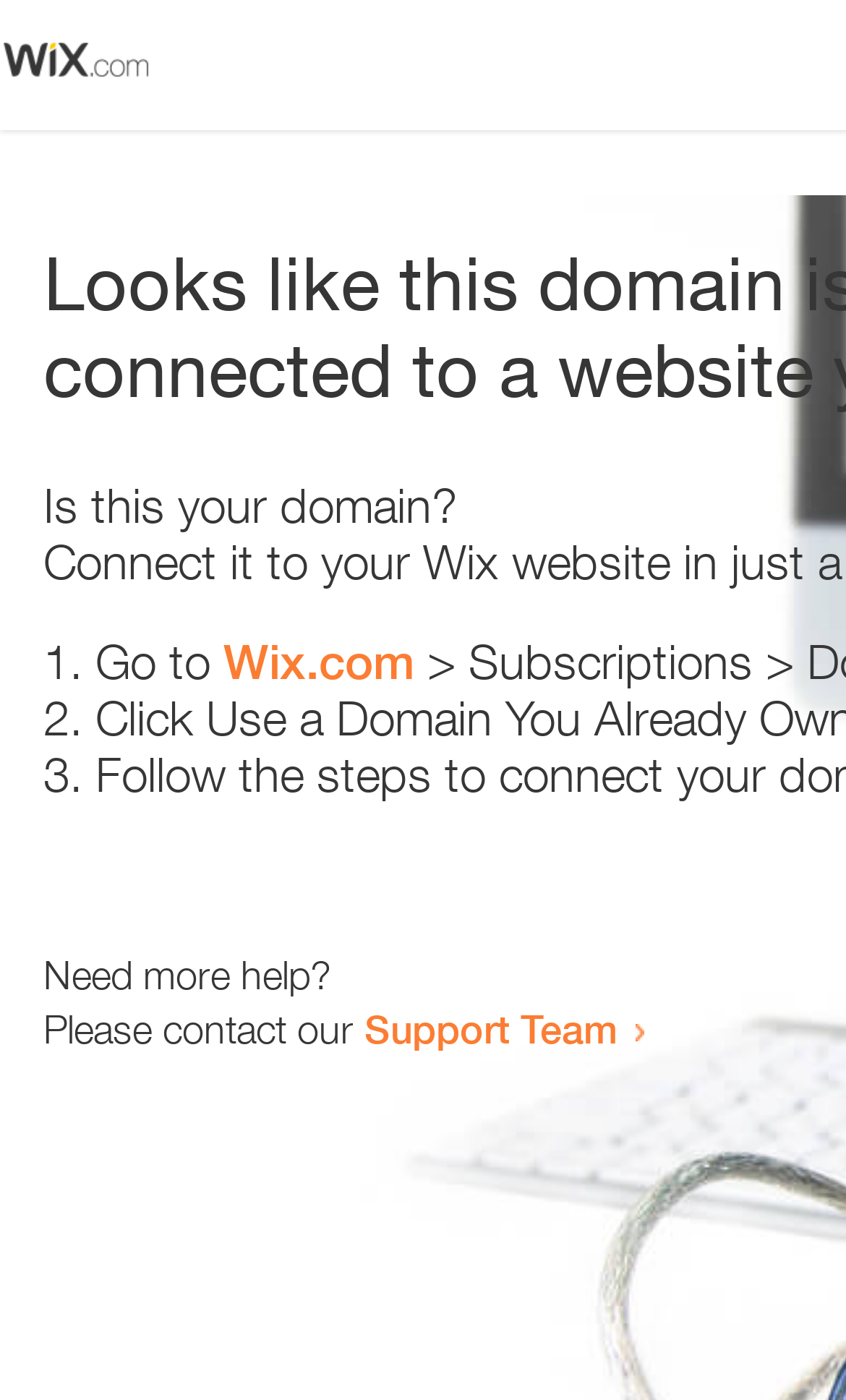Is there an image on the webpage?
From the image, respond with a single word or phrase.

Yes